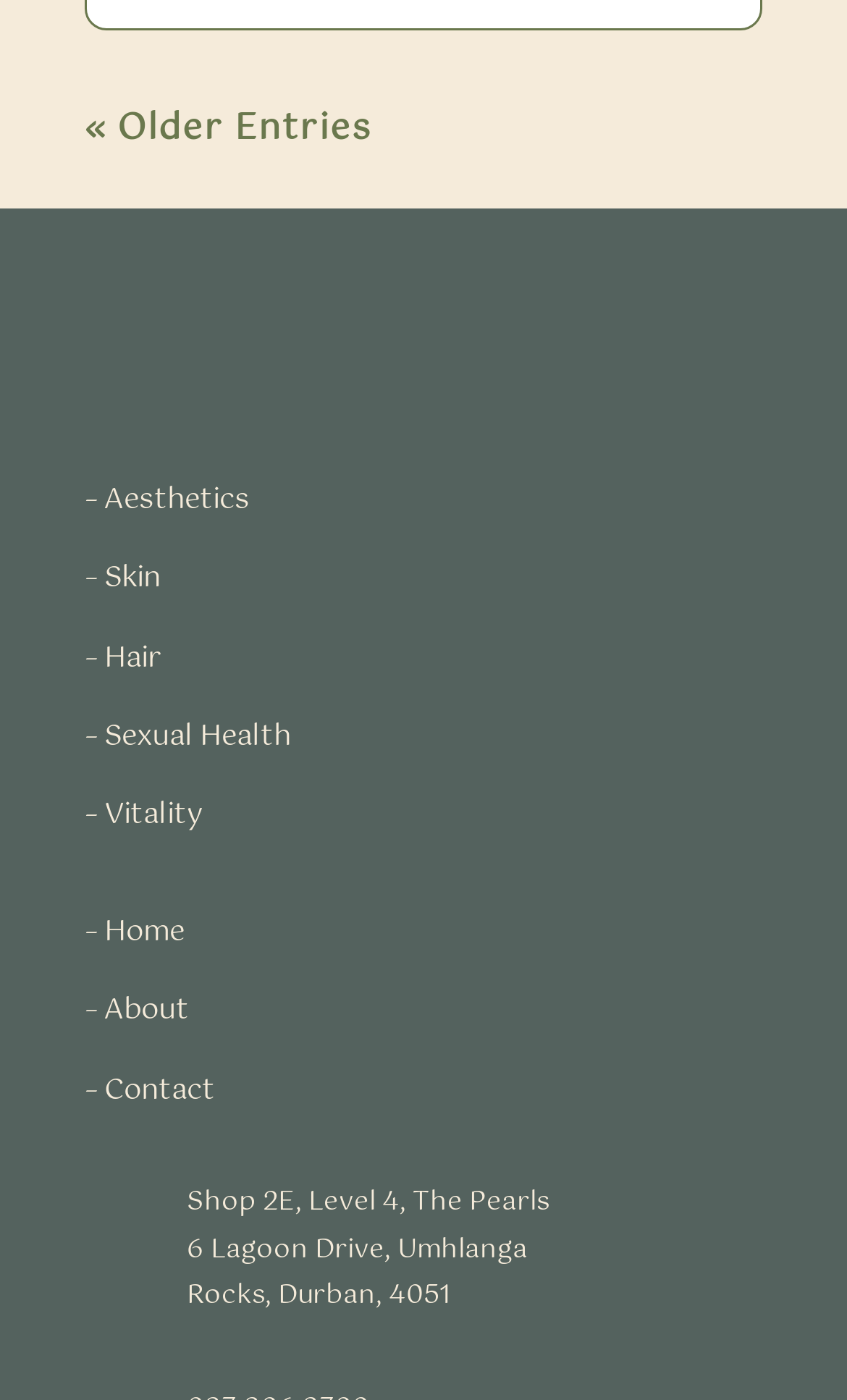For the element described, predict the bounding box coordinates as (top-left x, top-left y, bottom-right x, bottom-right y). All values should be between 0 and 1. Element description: Sexual Health

[0.123, 0.51, 0.344, 0.543]